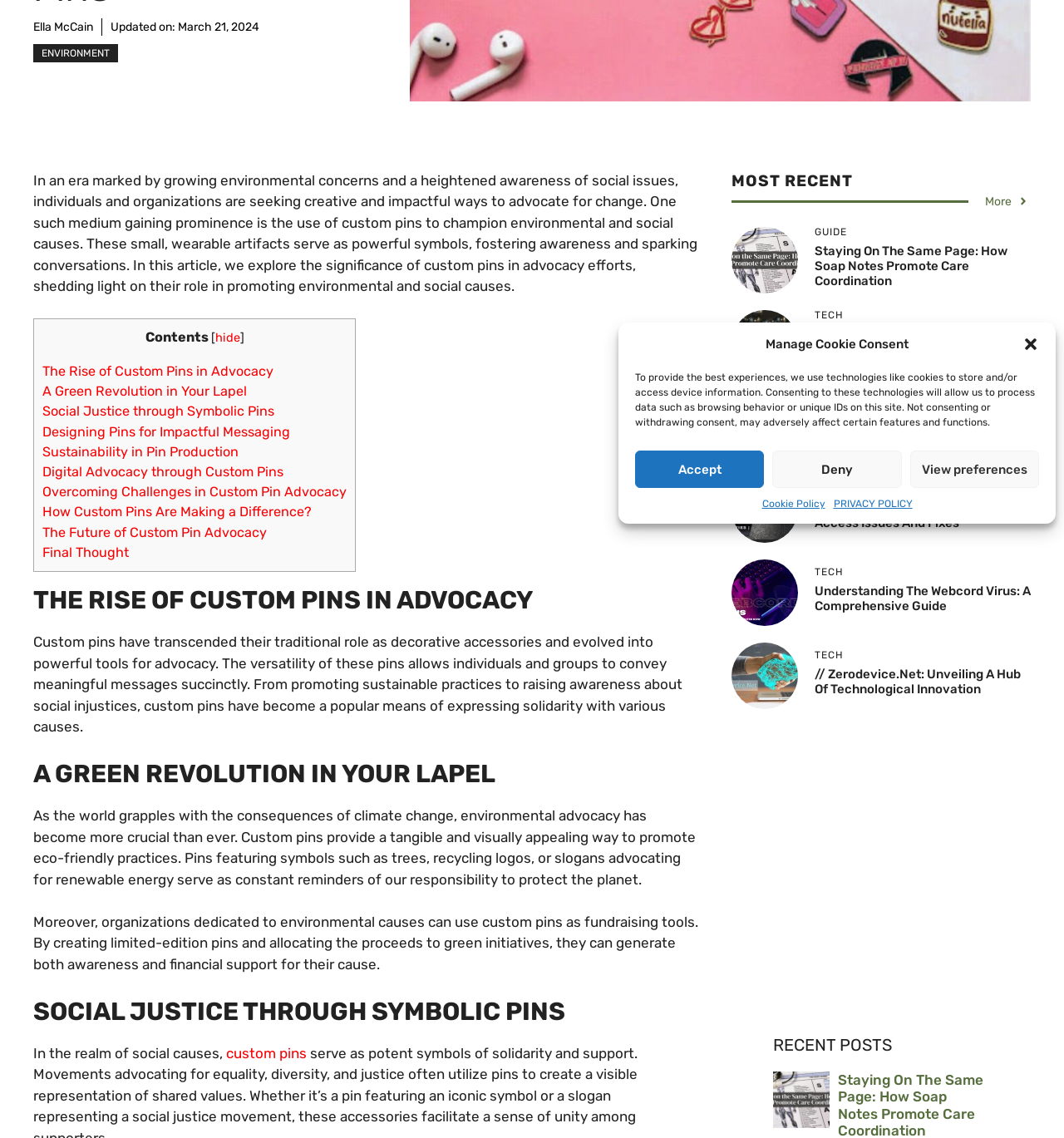Identify and provide the bounding box for the element described by: "alt="is kisskh.me down"".

[0.688, 0.439, 0.75, 0.454]